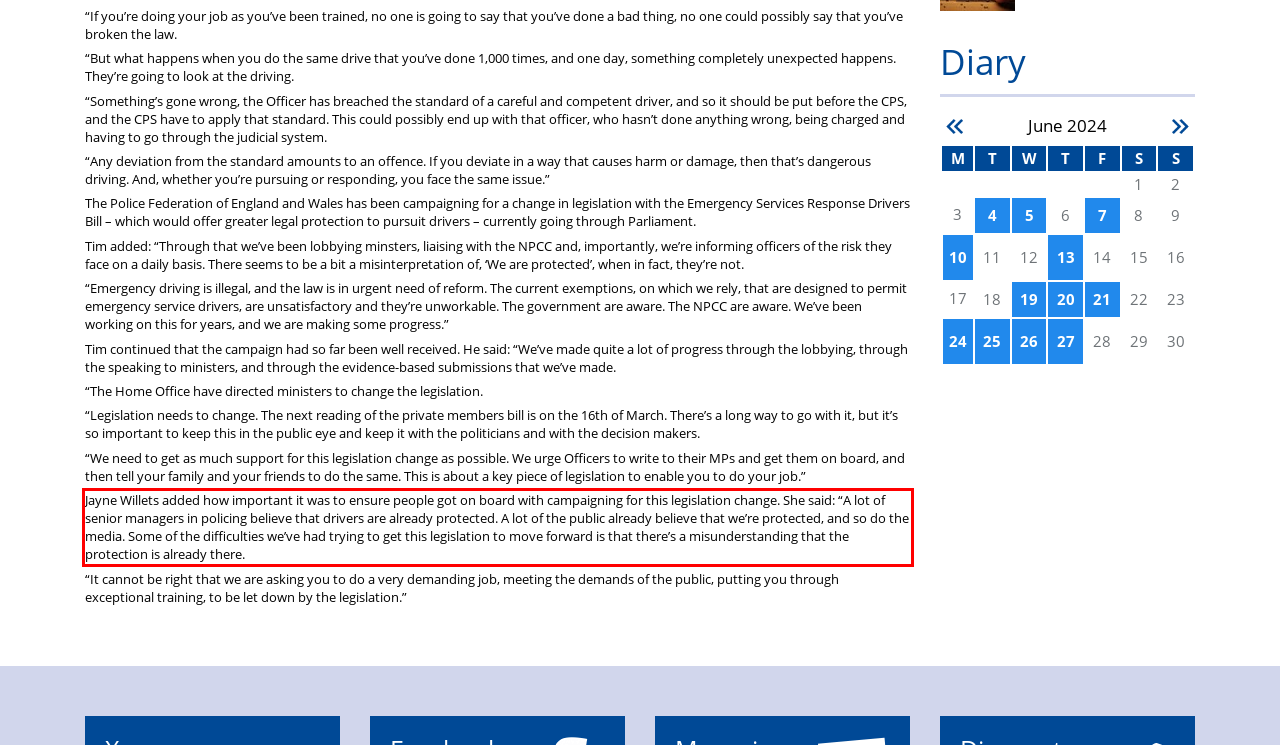You are presented with a webpage screenshot featuring a red bounding box. Perform OCR on the text inside the red bounding box and extract the content.

Jayne Willets added how important it was to ensure people got on board with campaigning for this legislation change. She said: “A lot of senior managers in policing believe that drivers are already protected. A lot of the public already believe that we’re protected, and so do the media. Some of the difficulties we’ve had trying to get this legislation to move forward is that there’s a misunderstanding that the protection is already there.